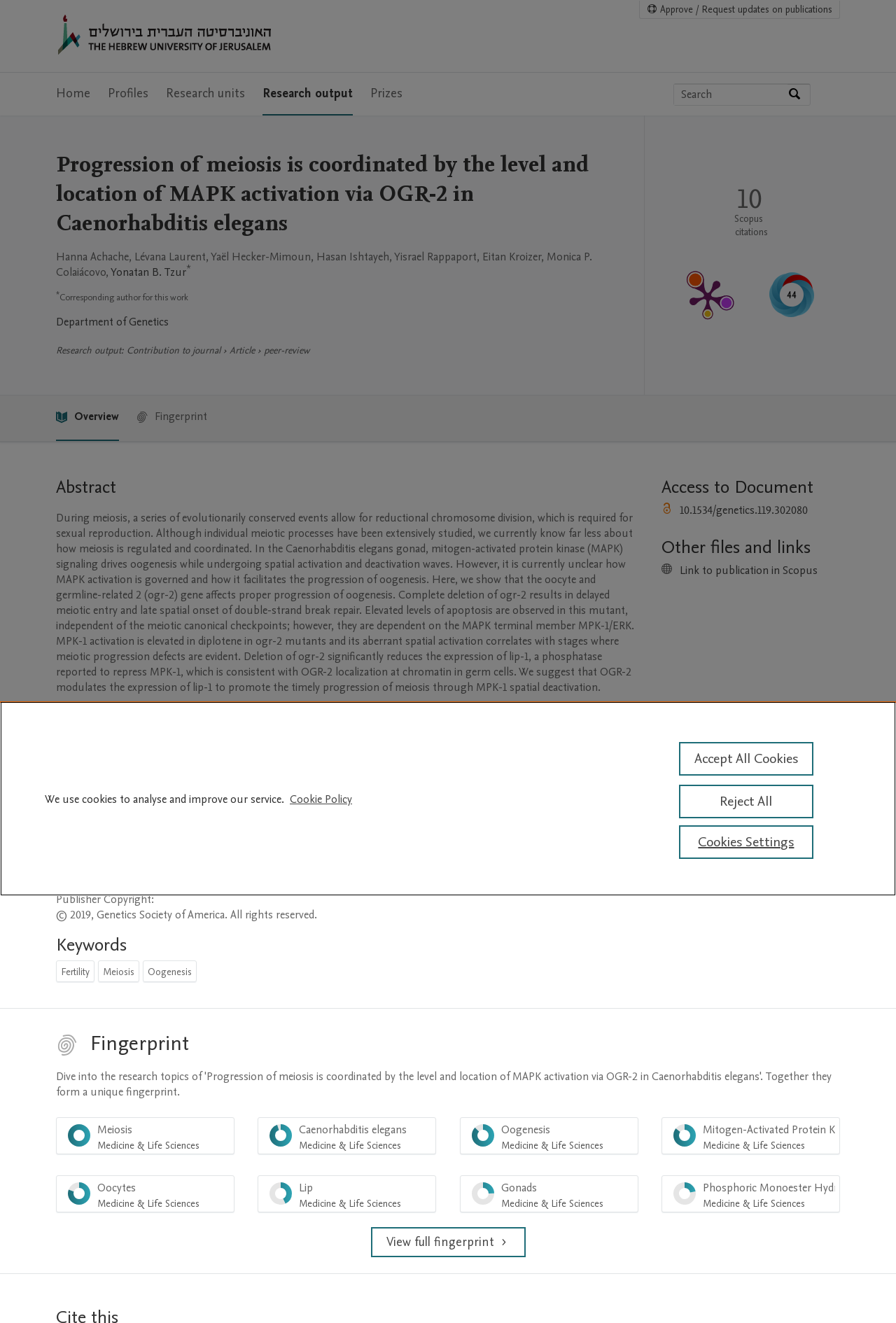Find the main header of the webpage and produce its text content.

Progression of meiosis is coordinated by the level and location of MAPK activation via OGR-2 in Caenorhabditis elegans